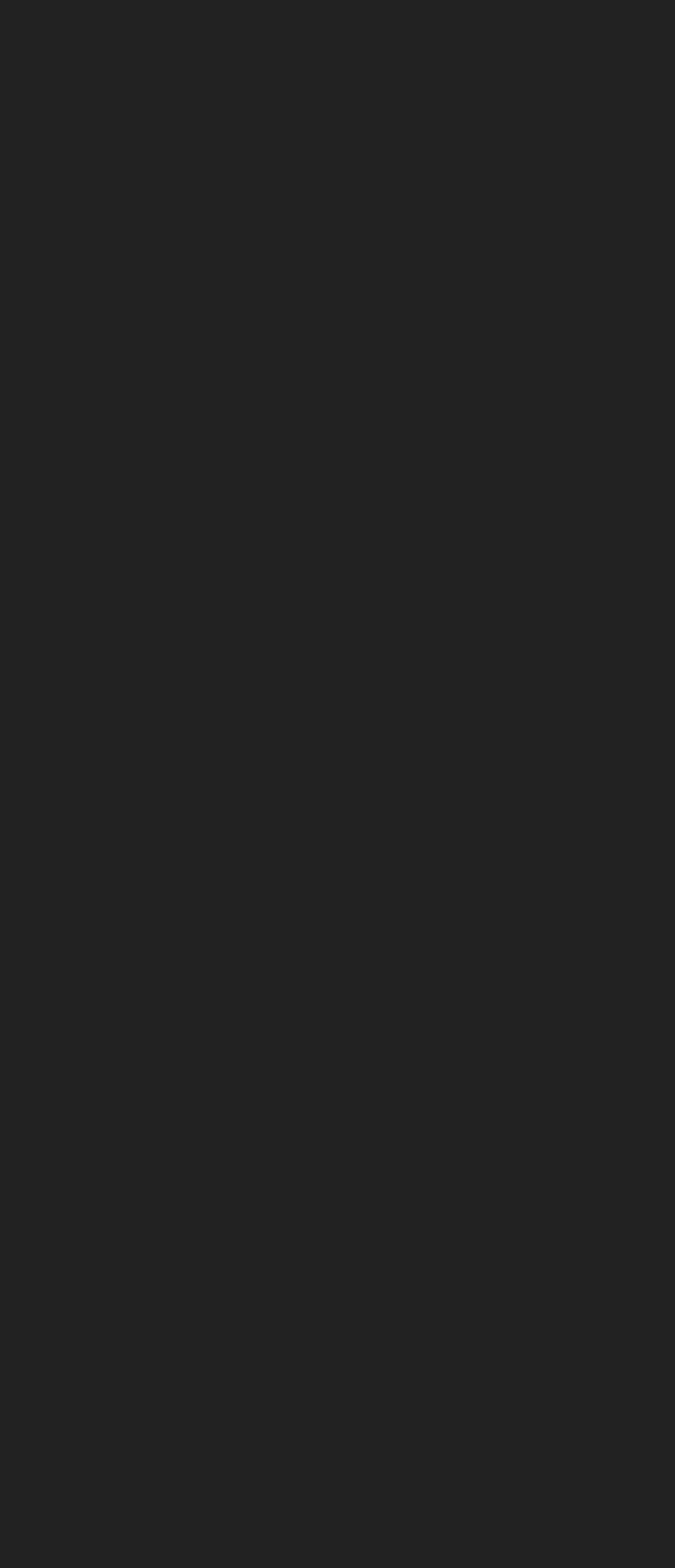Please find the bounding box coordinates of the element's region to be clicked to carry out this instruction: "Learn about what we do".

[0.1, 0.77, 0.344, 0.789]